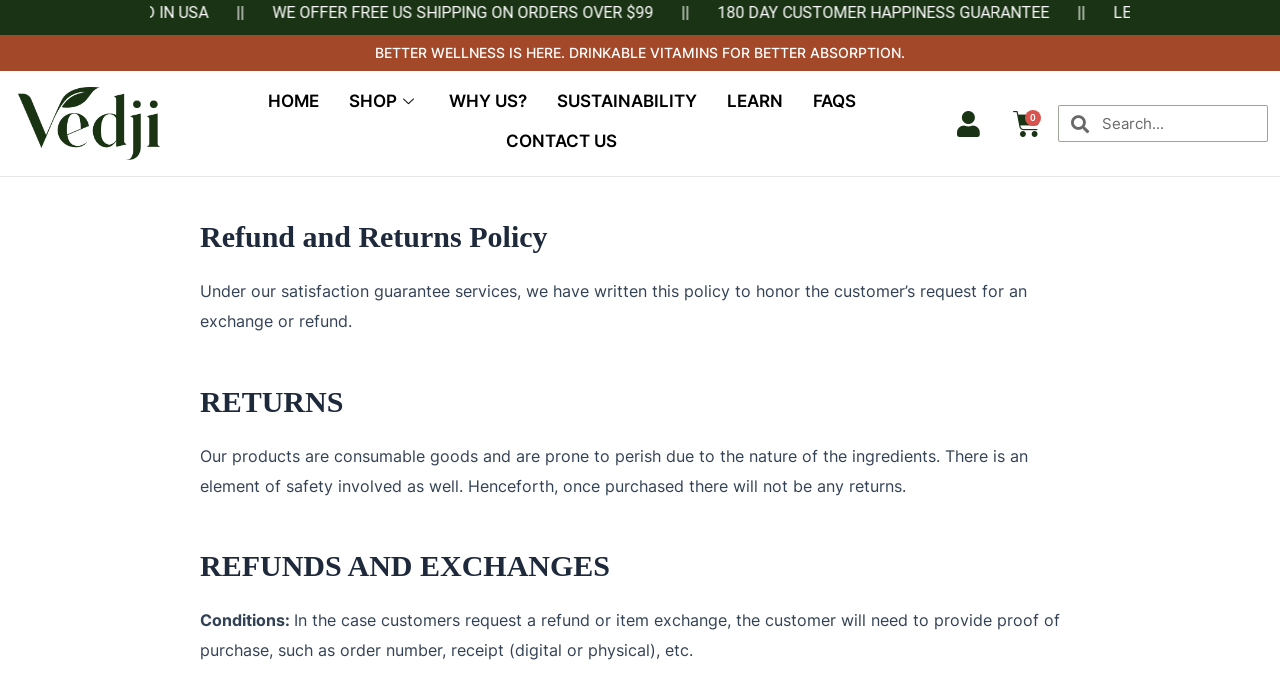How many main sections are there in the refund and returns policy?
Based on the visual information, provide a detailed and comprehensive answer.

The webpage is divided into three main sections: Refund and Returns Policy, Returns, and Refunds and Exchanges, each with its own set of rules and procedures.